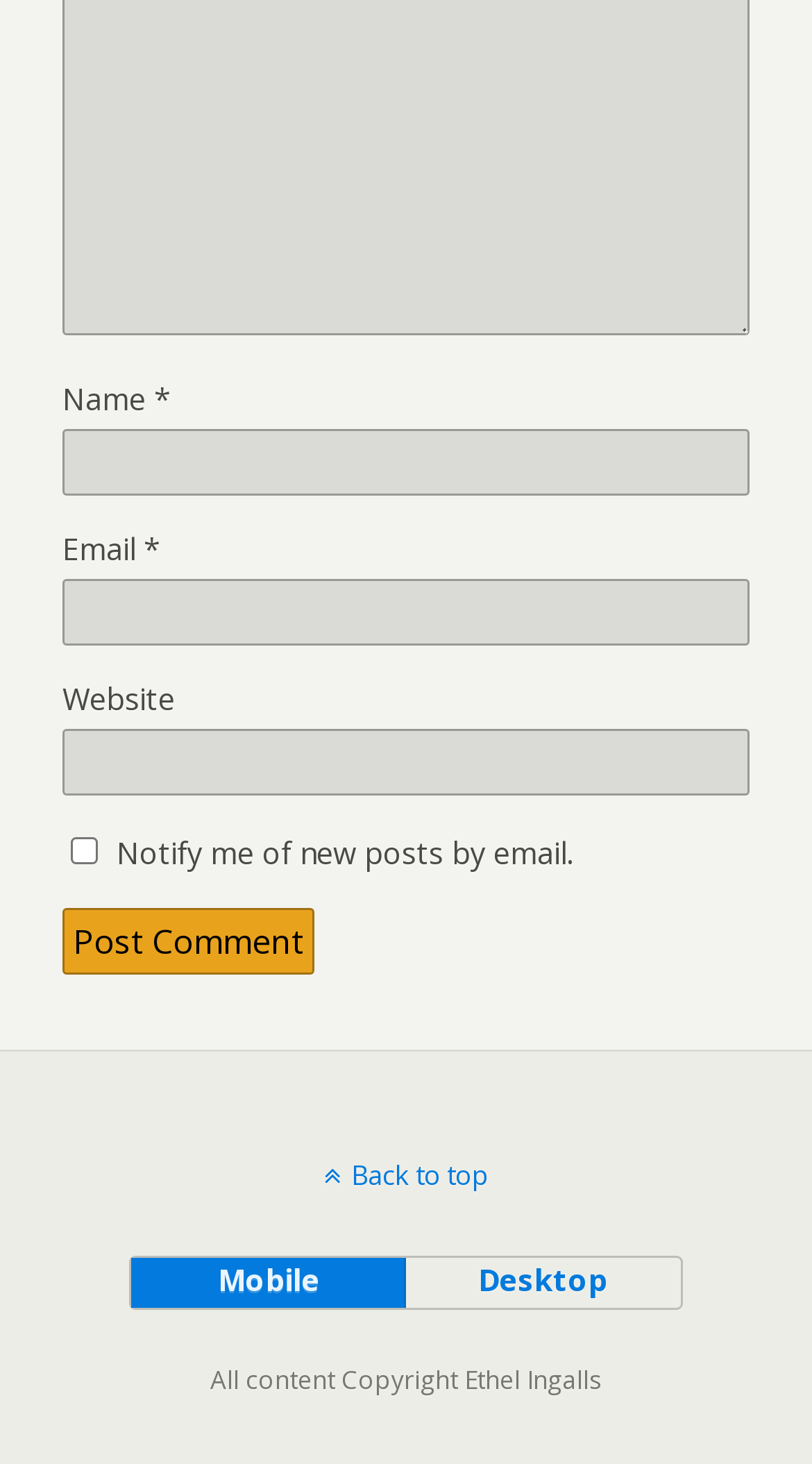Determine the bounding box coordinates of the region I should click to achieve the following instruction: "Input your email". Ensure the bounding box coordinates are four float numbers between 0 and 1, i.e., [left, top, right, bottom].

[0.077, 0.395, 0.923, 0.441]